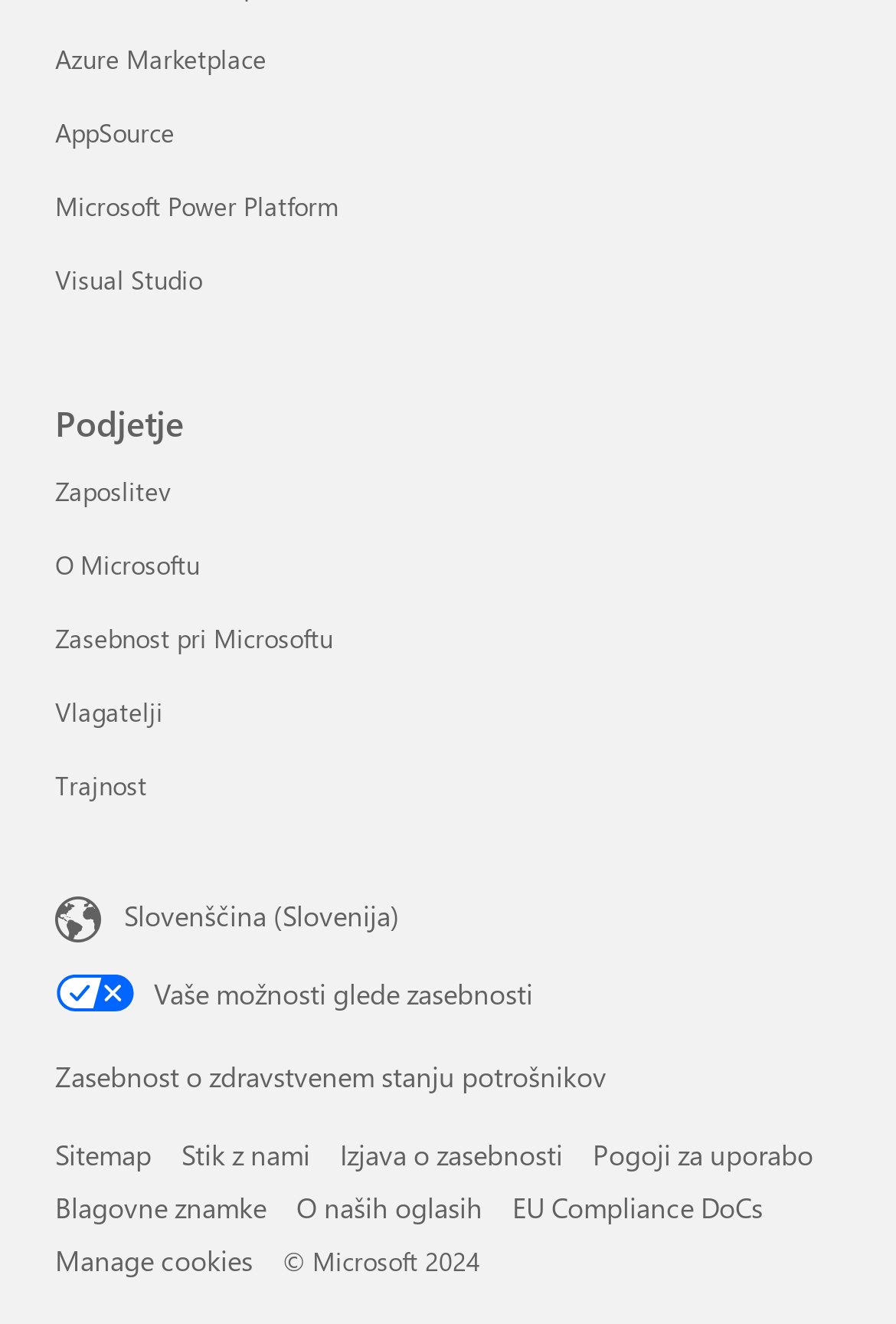Find the bounding box coordinates of the clickable area required to complete the following action: "Learn about Microsoft Power Platform".

[0.062, 0.142, 0.377, 0.168]